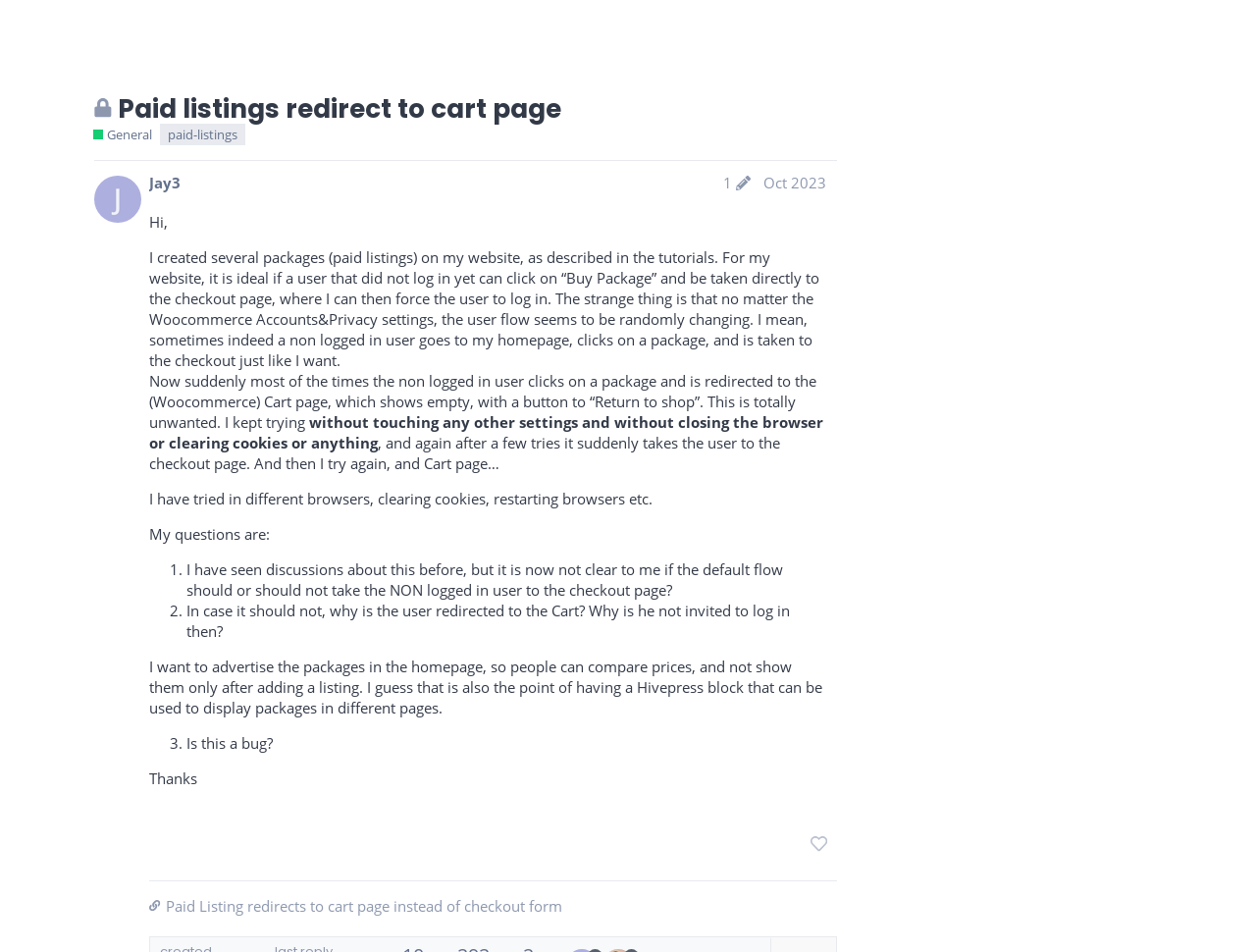Using the information in the image, give a comprehensive answer to the question: 
What is the topic of the discussion on this webpage?

The topic of the discussion on this webpage can be inferred from the content of the posts and comments, which mention paid listings, WooCommerce settings, and cart issues, suggesting that the discussion is related to e-commerce and online marketplaces.